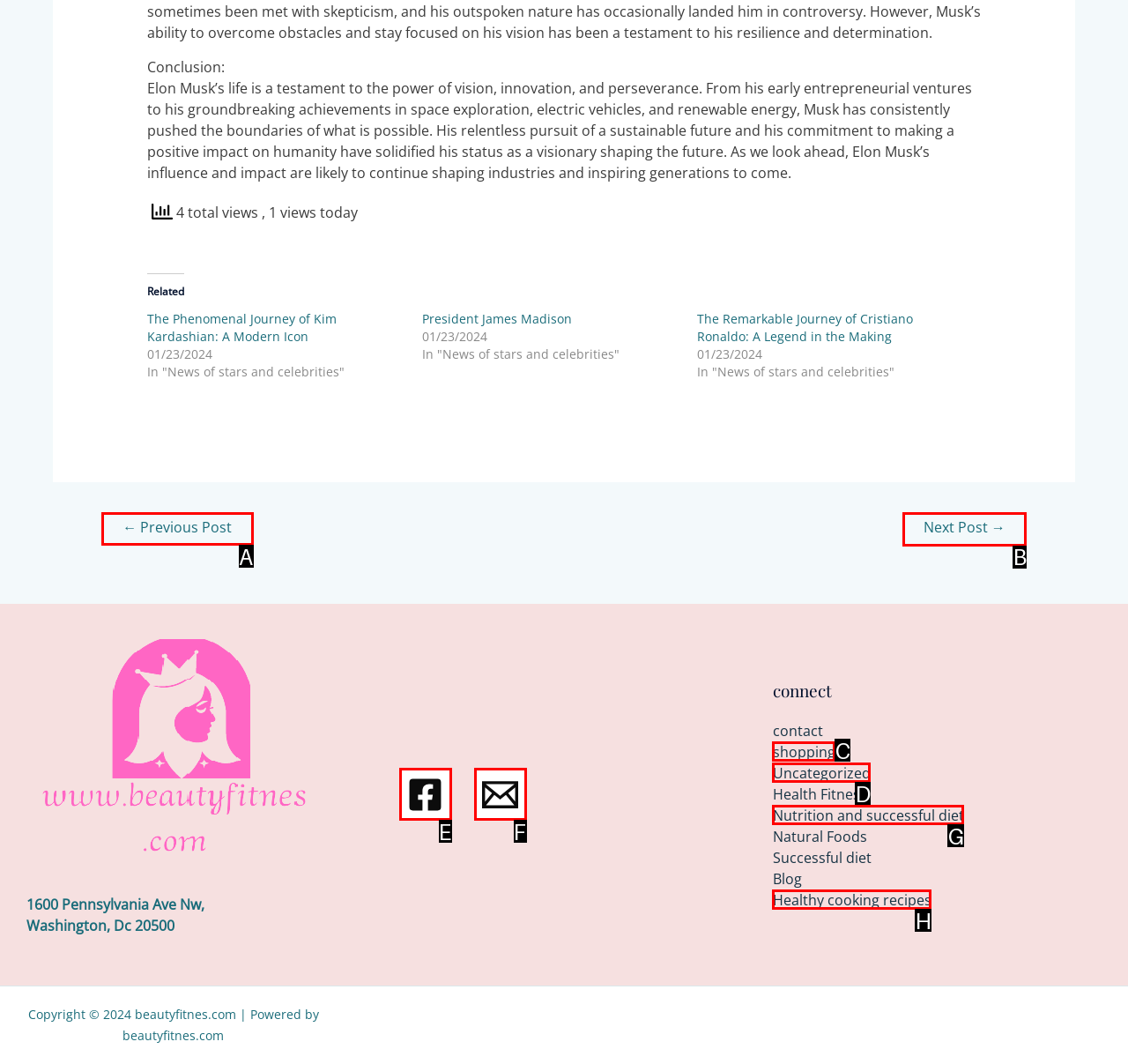Determine which UI element you should click to perform the task: View the next post
Provide the letter of the correct option from the given choices directly.

B